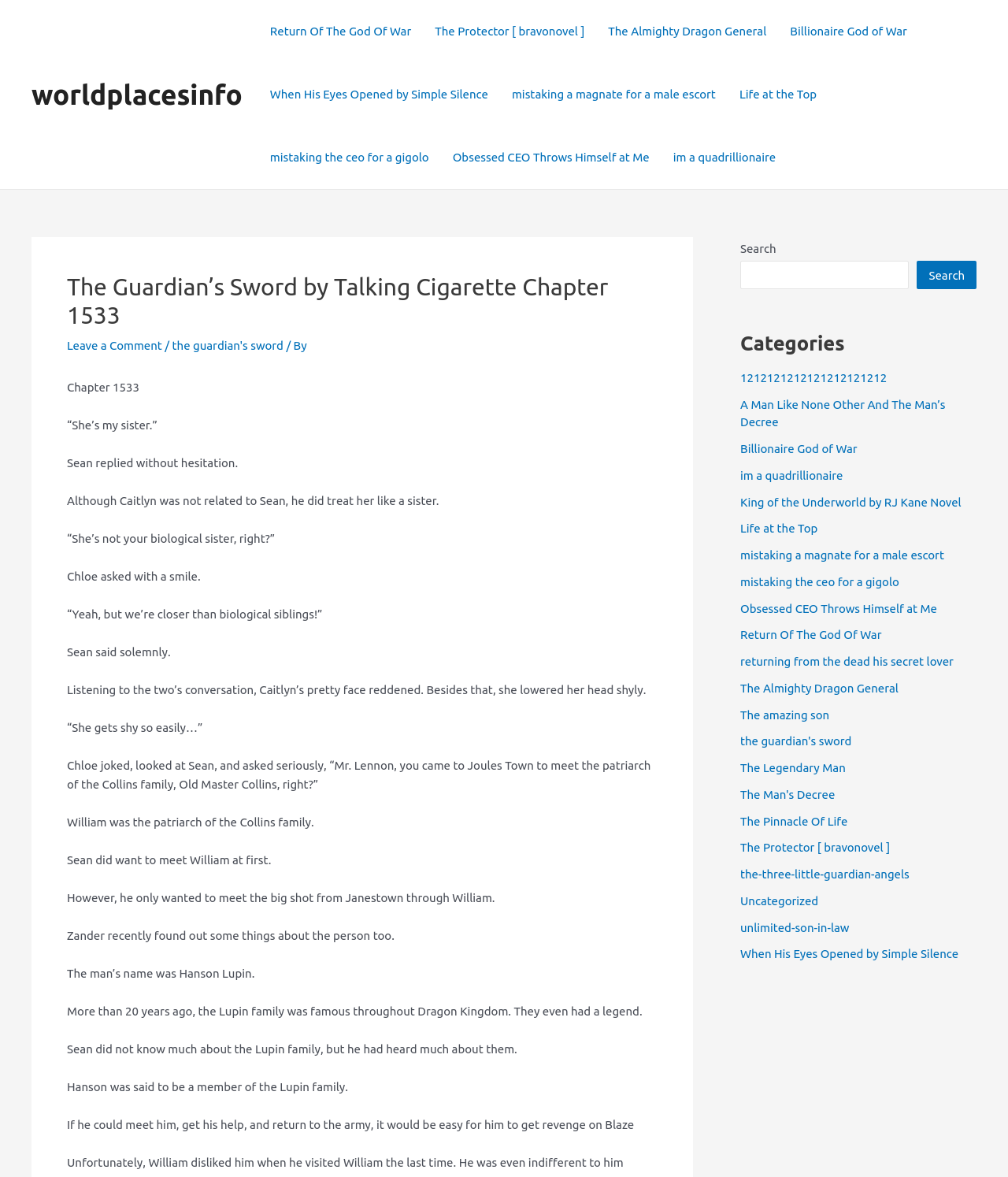What is the current chapter of The Guardian's Sword?
Please give a detailed and elaborate answer to the question.

The question can be answered by looking at the heading 'The Guardian’s Sword by Talking Cigarette Chapter 1533' which is located at the top of the webpage, indicating that the current chapter being displayed is Chapter 1533.